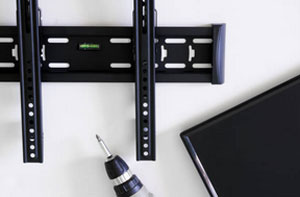Generate a detailed caption that encompasses all aspects of the image.

The image depicts a TV wall mounting bracket, which is essential for securely affixing a television to a wall. The bracket features a durable black design, complete with mounting holes that allow for adjustable positioning to fit various TV sizes. A small level is visible on the bracket, indicating attention to detail and ensuring that the TV will be properly aligned once installed. Additionally, nearby is a cordless drill, hinting at the tools required for the installation process. This image serves as a visual complement to the discussion of TV wall mounting services in Renfrew, highlighting the practicality and aesthetic benefits of wall-mounted televisions in contemporary living spaces.